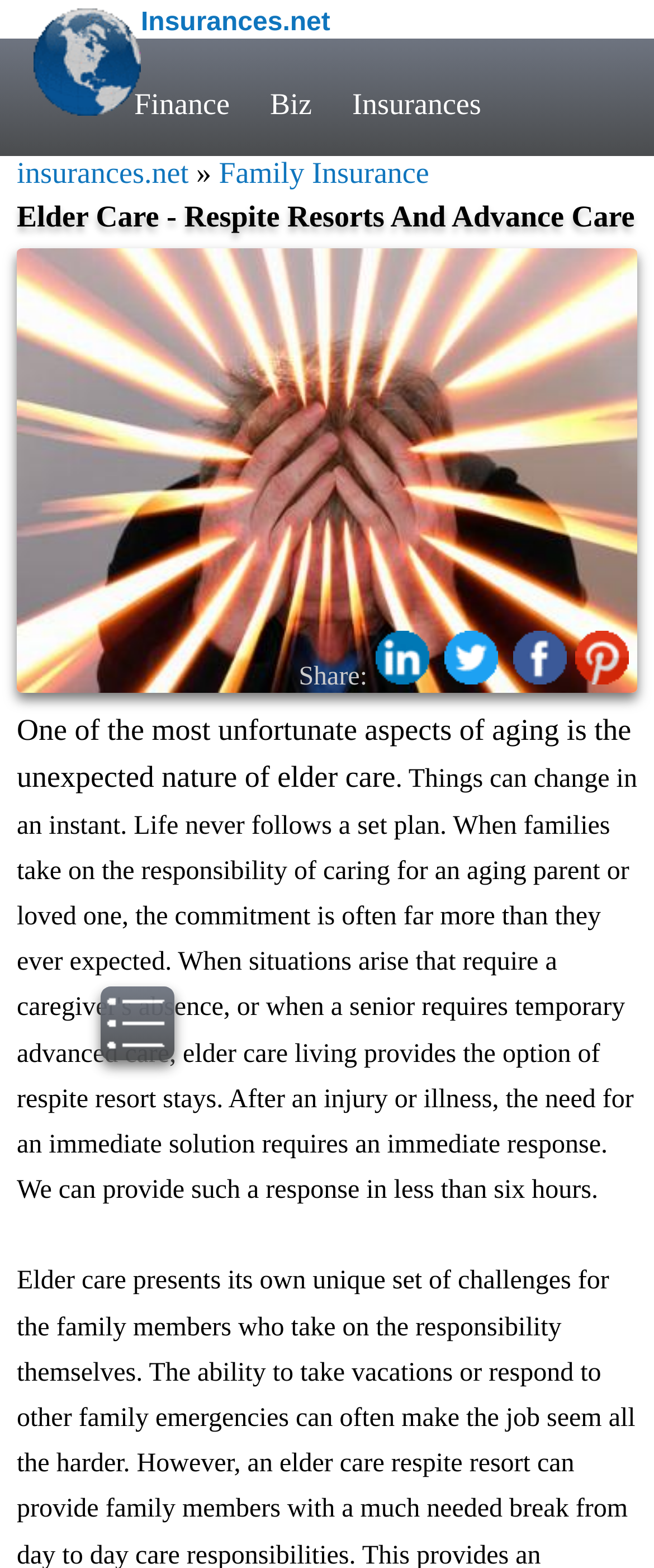Generate the text content of the main heading of the webpage.

Elder Care - Respite Resorts And Advance Care